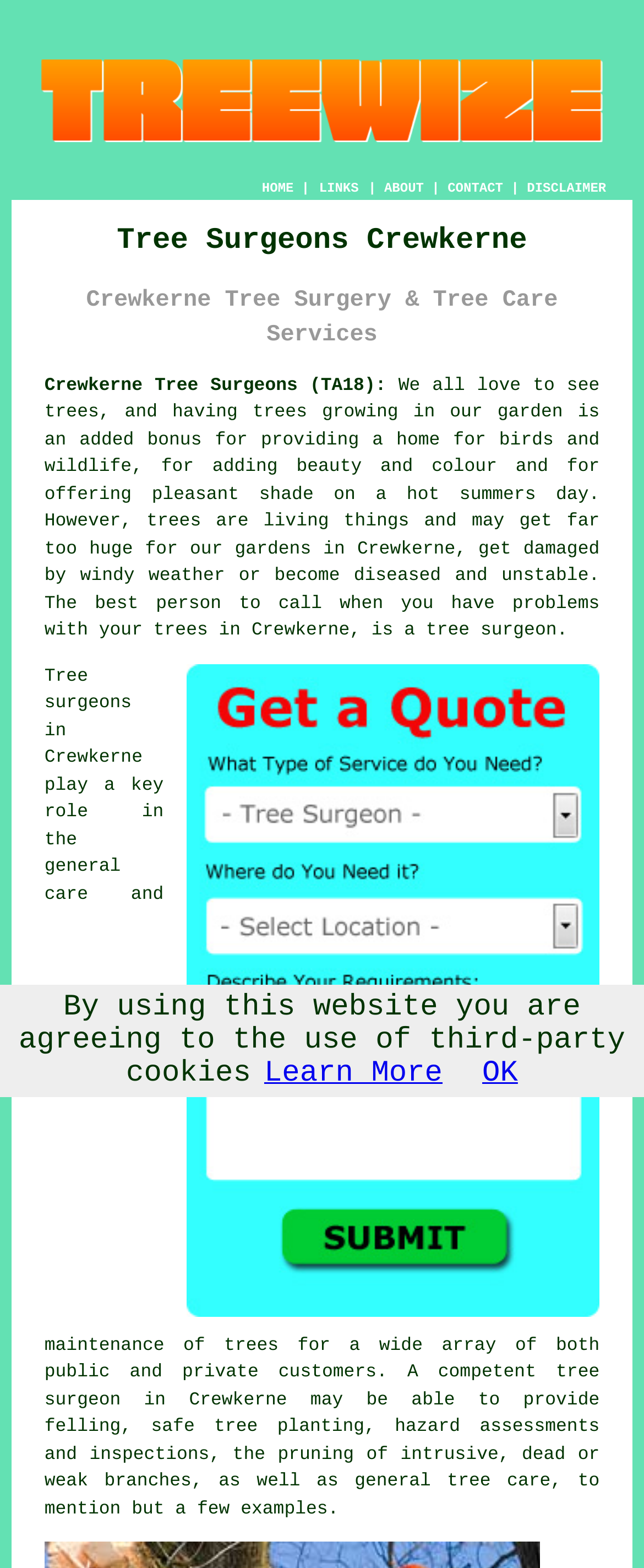Please specify the bounding box coordinates of the clickable region necessary for completing the following instruction: "Click the tree surgeon link". The coordinates must consist of four float numbers between 0 and 1, i.e., [left, top, right, bottom].

[0.661, 0.396, 0.865, 0.409]